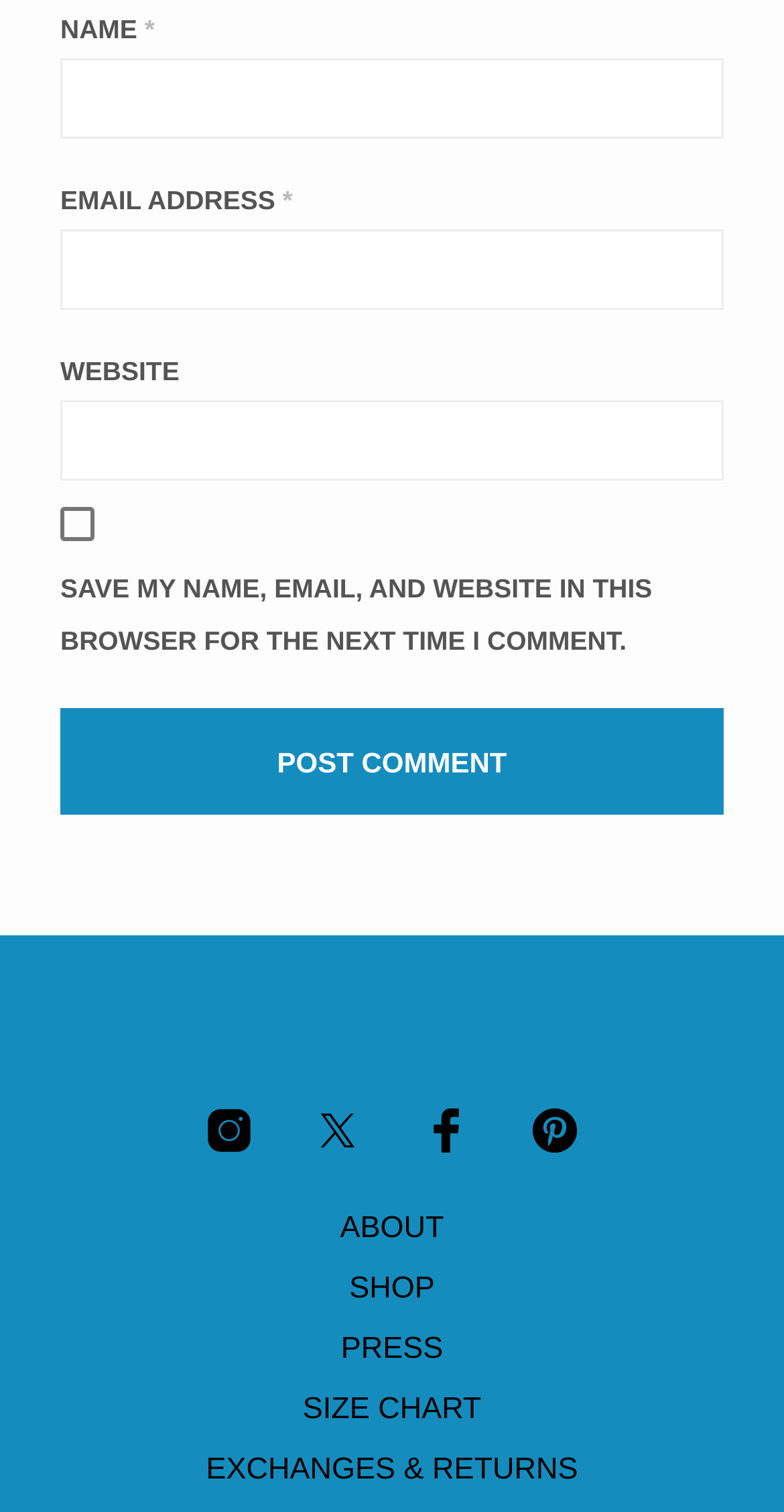Respond with a single word or phrase to the following question: What is the purpose of the checkbox?

Save comment info